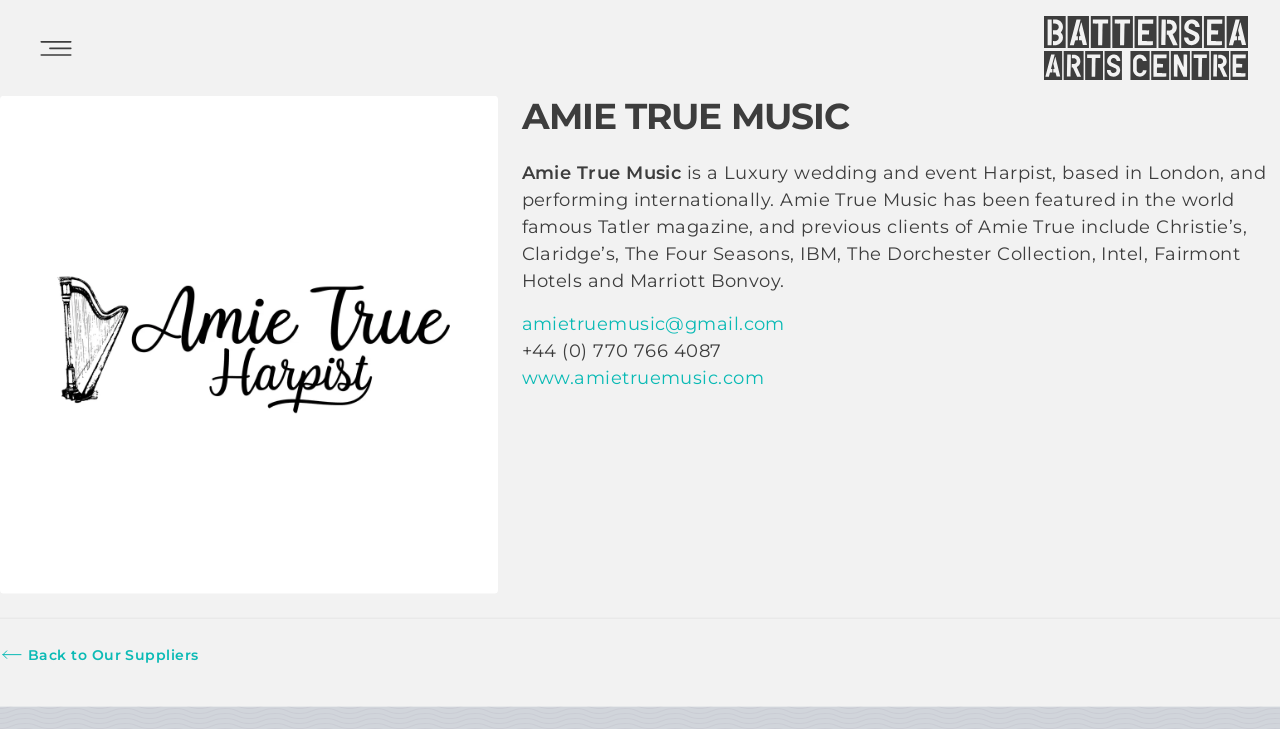Answer the following inquiry with a single word or phrase:
What is the email address of Amie True?

amietruemusic@gmail.com